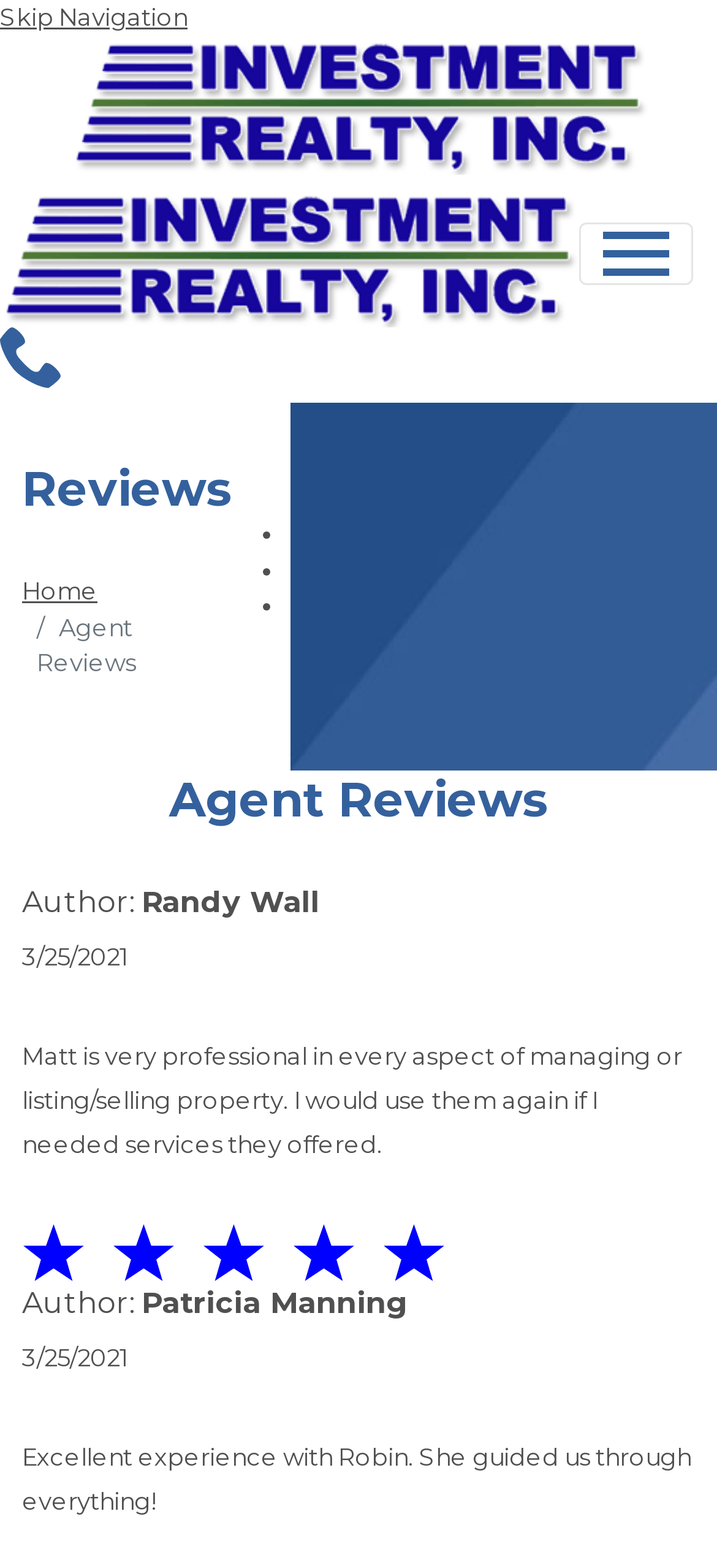Using the provided element description "alt="Investment Realty, Inc"", determine the bounding box coordinates of the UI element.

[0.096, 0.023, 0.904, 0.111]